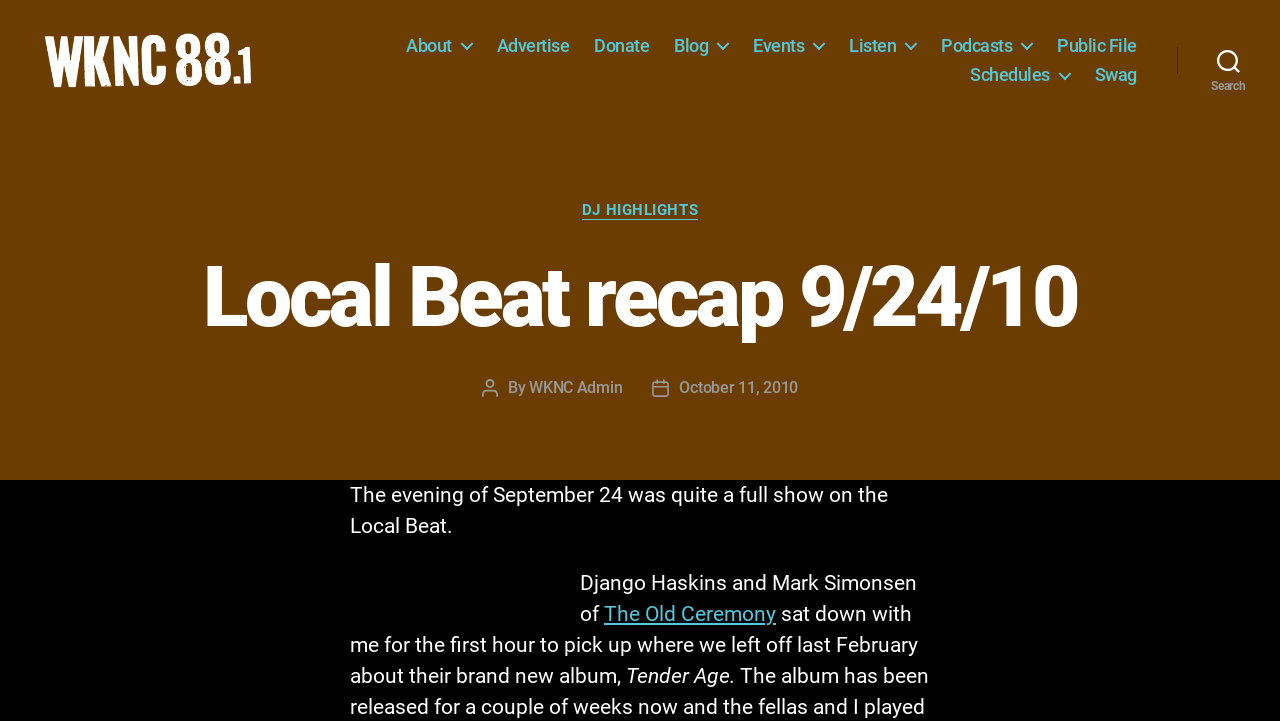Pinpoint the bounding box coordinates for the area that should be clicked to perform the following instruction: "Click the 'About' link".

[0.317, 0.058, 0.369, 0.088]